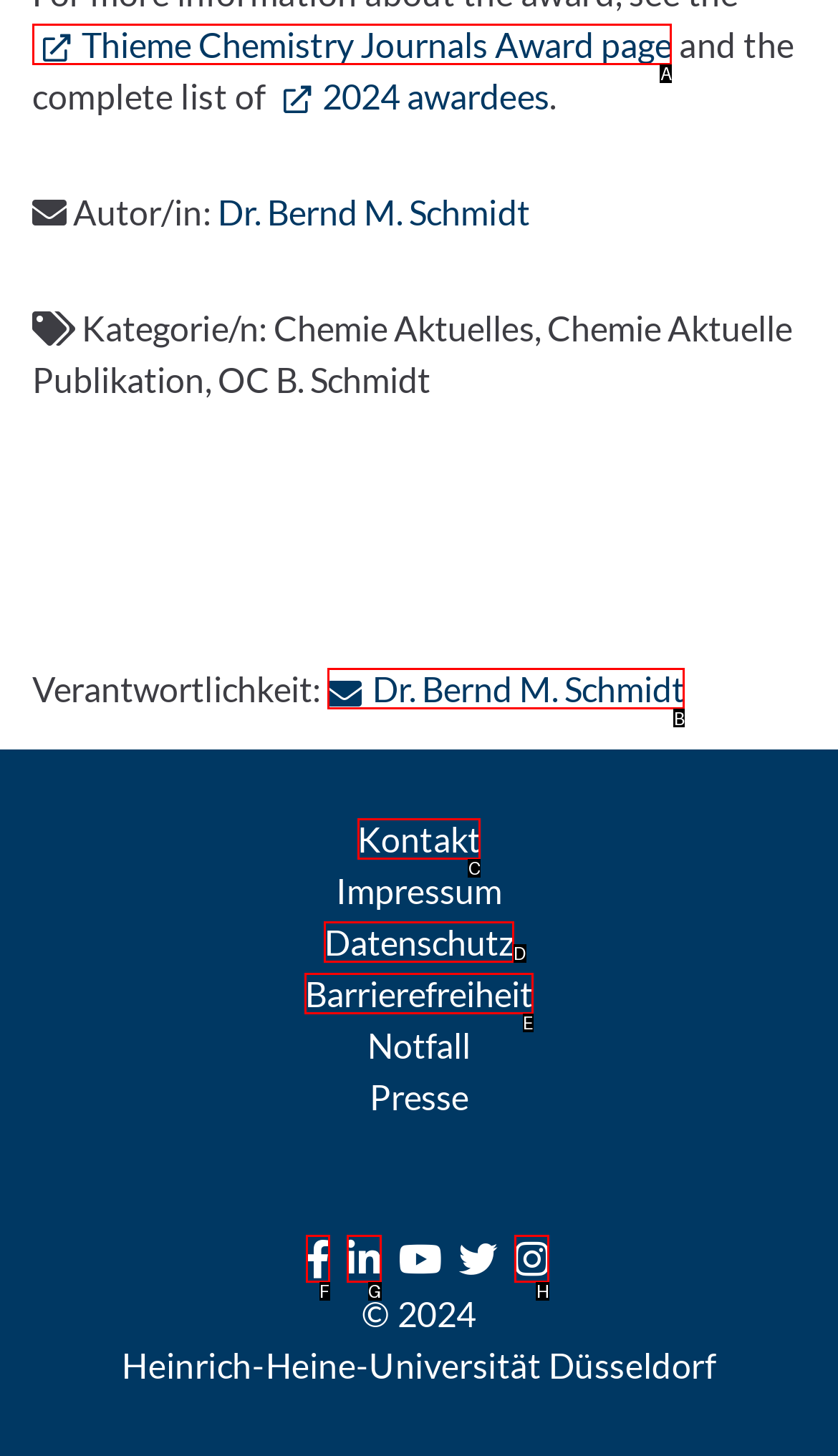Tell me the letter of the UI element I should click to accomplish the task: Contact Dr. Bernd M. Schmidt based on the choices provided in the screenshot.

B